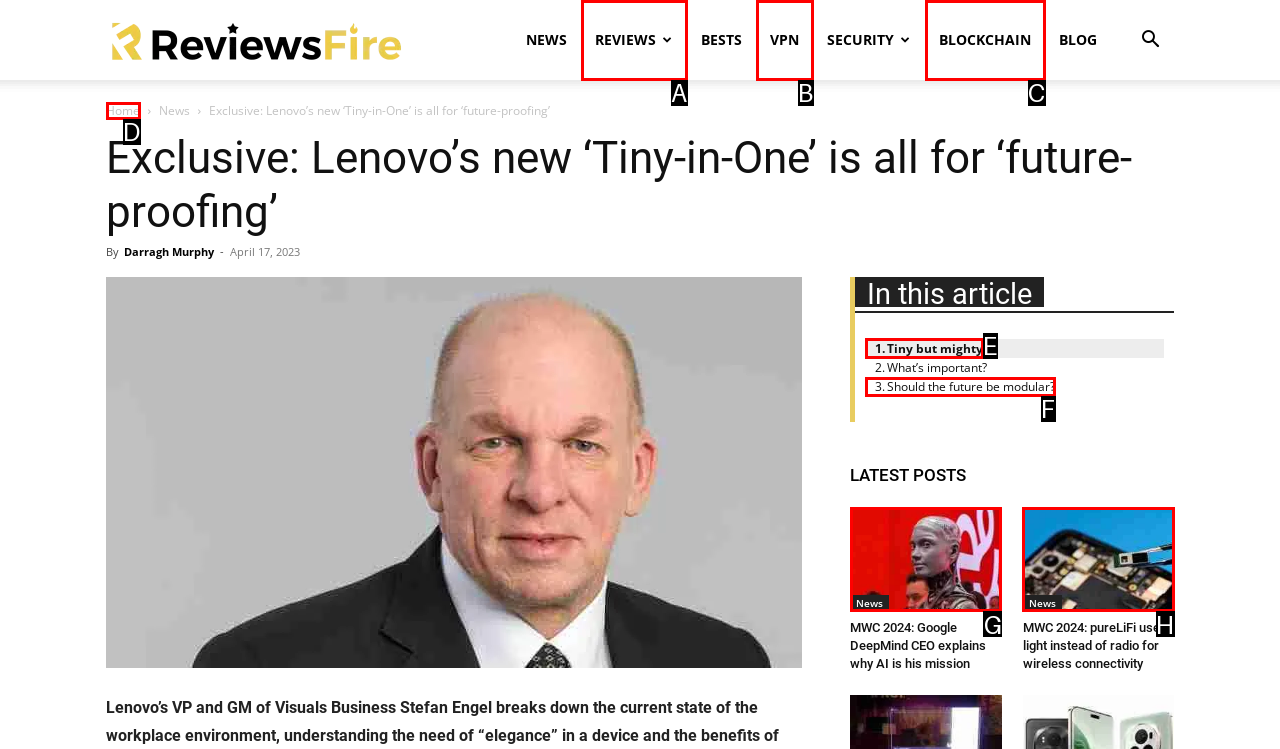Tell me which element should be clicked to achieve the following objective: Learn more about Tiny-in-One
Reply with the letter of the correct option from the displayed choices.

E